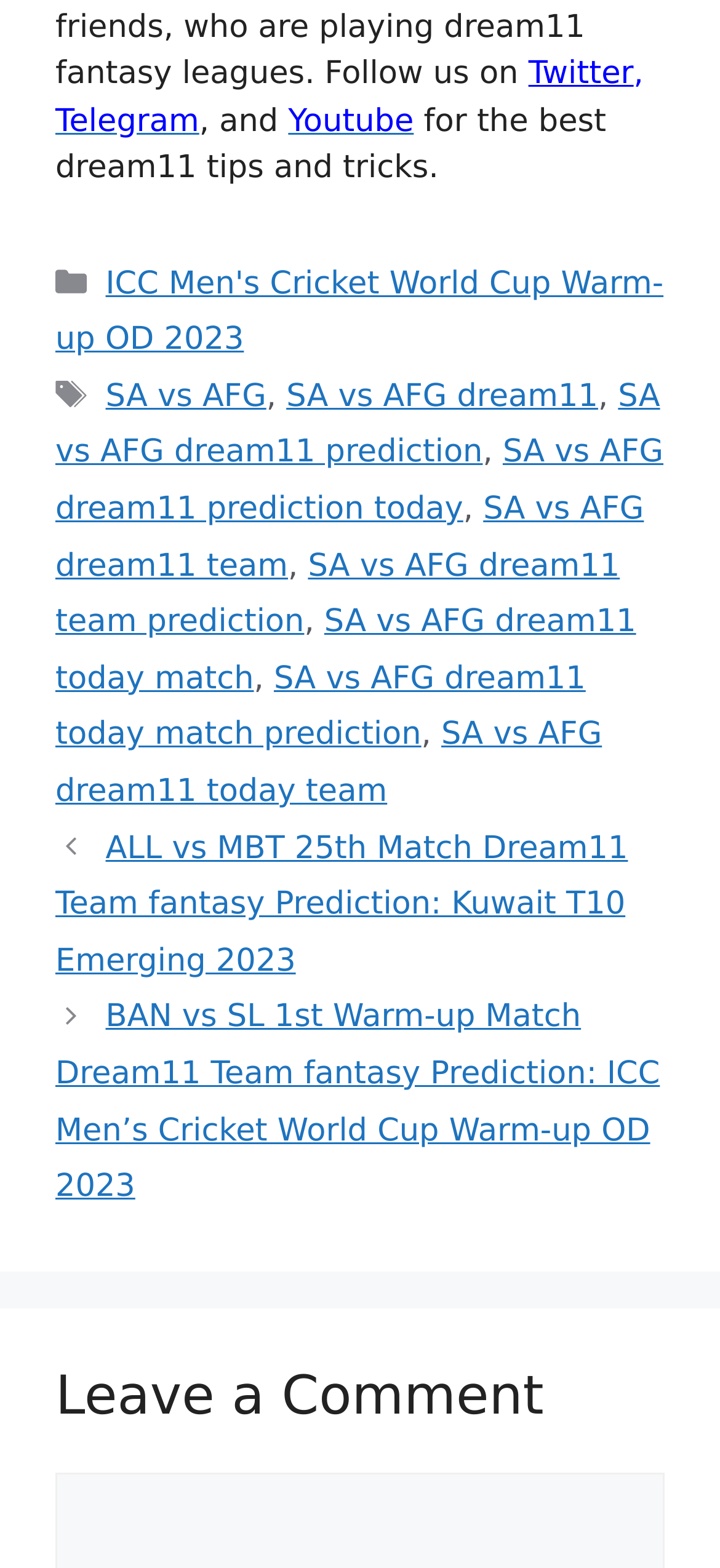Please reply with a single word or brief phrase to the question: 
What is the category of the post 'SA vs AFG dream11 prediction today'?

ICC Men's Cricket World Cup Warm-up OD 2023